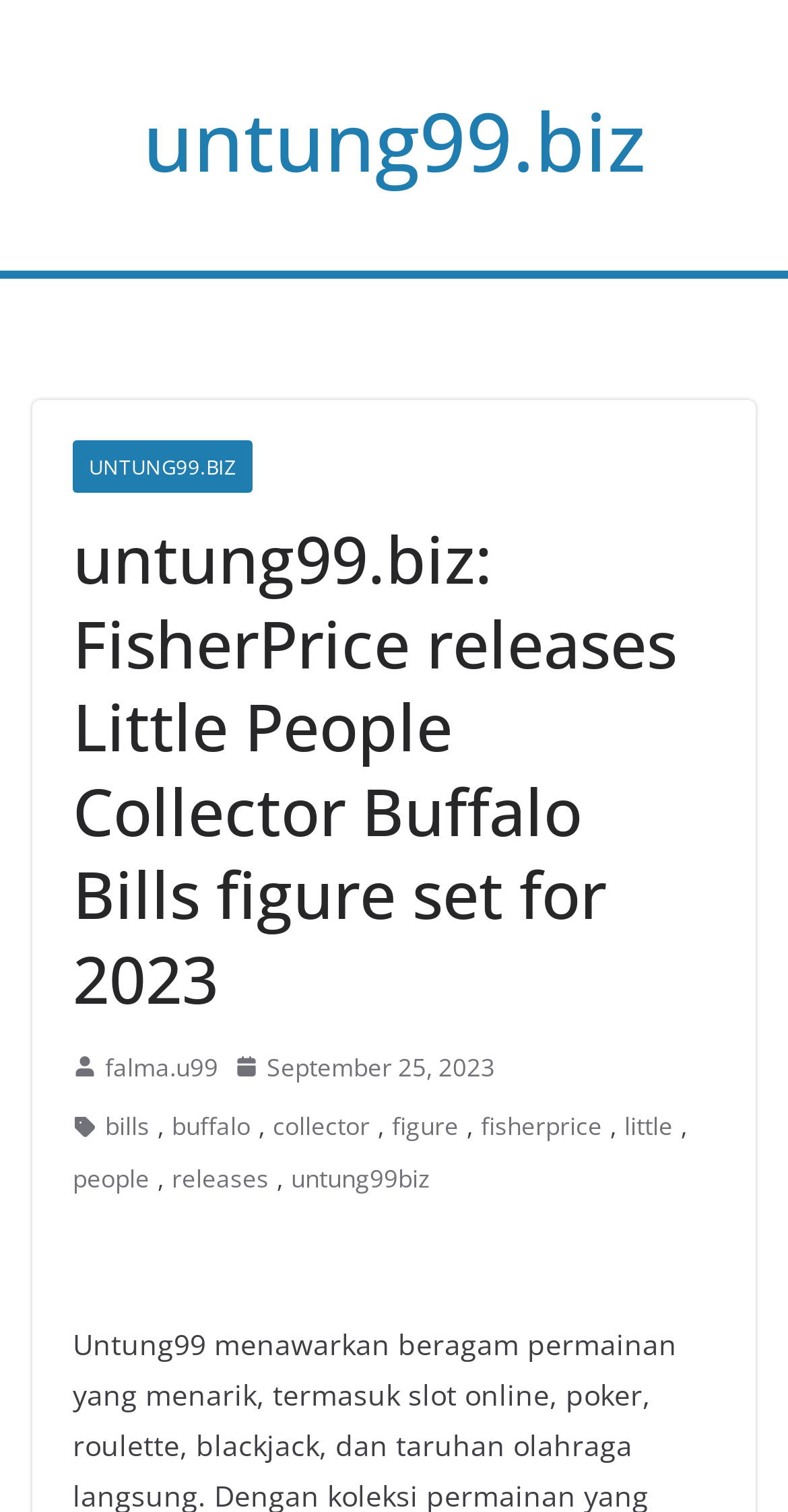Use a single word or phrase to answer the question:
What is the name of the company releasing a figure set?

FisherPrice